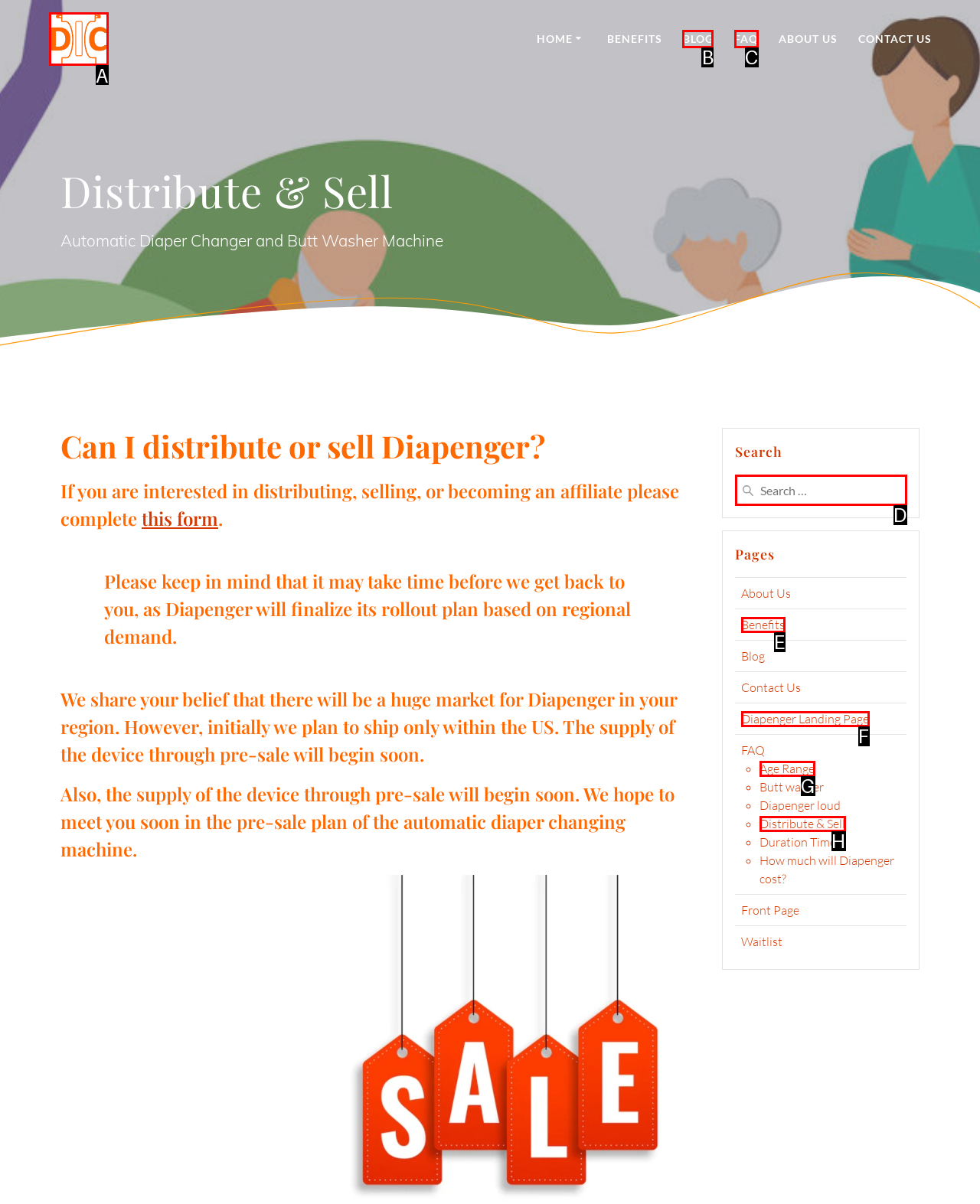Determine which HTML element fits the description: Initiatives. Answer with the letter corresponding to the correct choice.

None